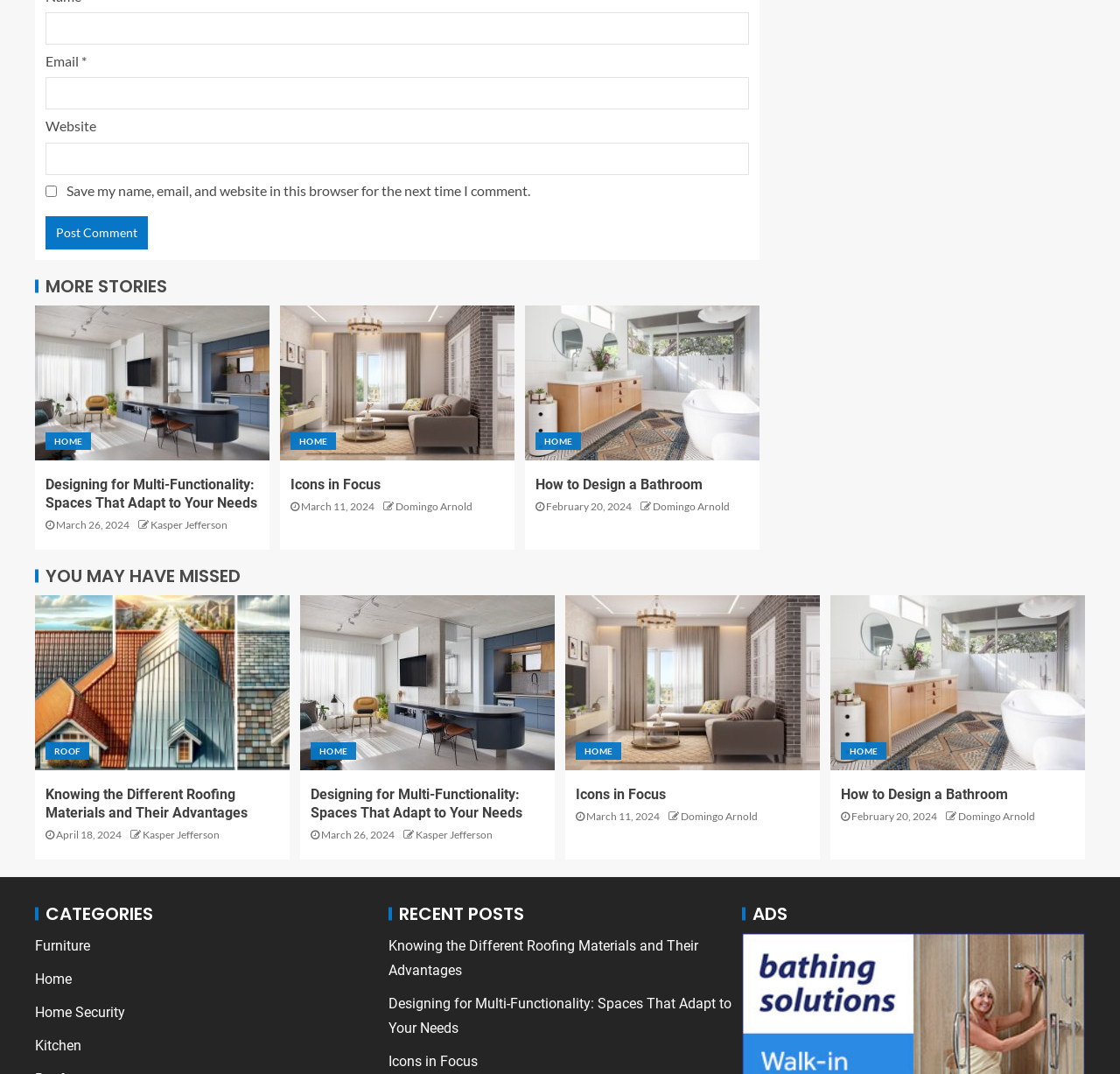Who is the author of the article 'Icons in Focus'?
Please provide a detailed and comprehensive answer to the question.

I looked at the link elements with the text 'Icons in Focus' and found the associated author name 'Domingo Arnold'.